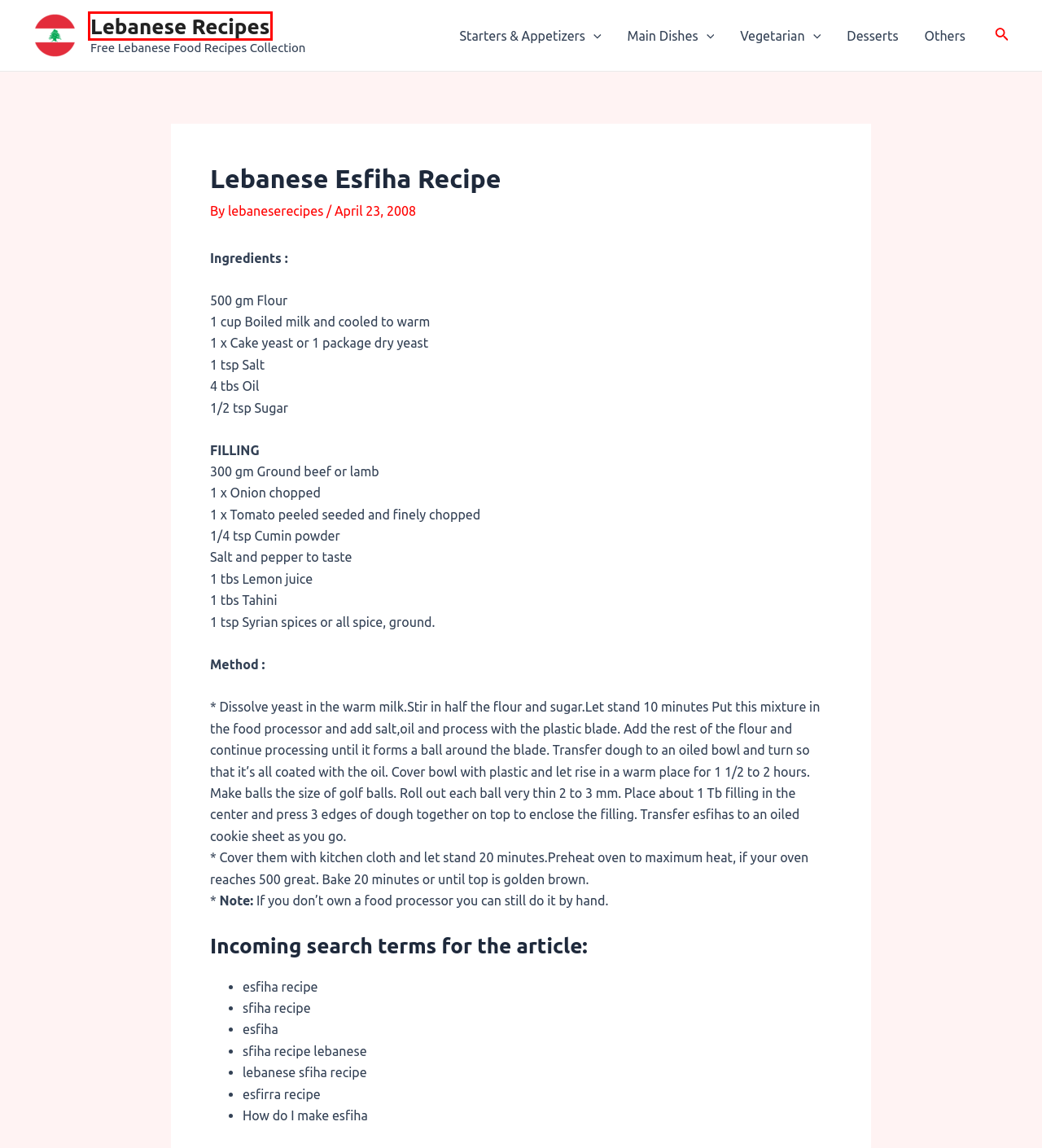Review the screenshot of a webpage containing a red bounding box around an element. Select the description that best matches the new webpage after clicking the highlighted element. The options are:
A. Lebanese Chicken Stuffing-Hashwey Recipe - Lebanese Recipes
B. Contact - Lebanese Recipes
C. Recipes and cuisine of Lebanon and Lebanese Food! - Lebanese Recipes
D. Lebanese Fattoush Recipe - Lebanese Recipes
E. Others Archives - Lebanese Recipes
F. lebaneserecipes, Author at Lebanese Recipes
G. Desserts Archives - Lebanese Recipes
H. Lebanese Sambousik jibne (Cheese Pastries) Recipe - Lebanese Recipes

C